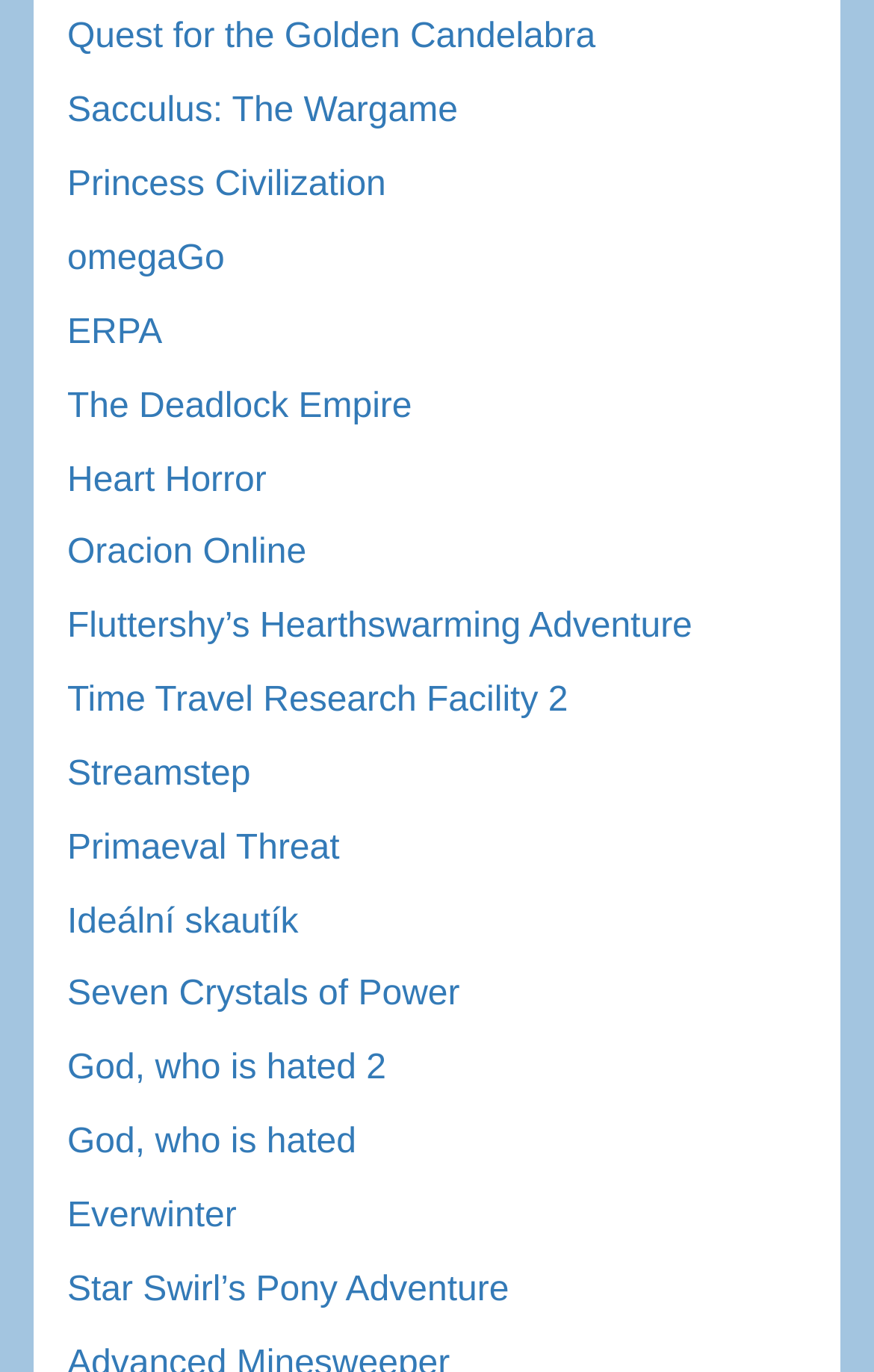Determine the bounding box coordinates of the UI element described by: "Star Swirl’s Pony Adventure".

[0.077, 0.926, 0.582, 0.954]